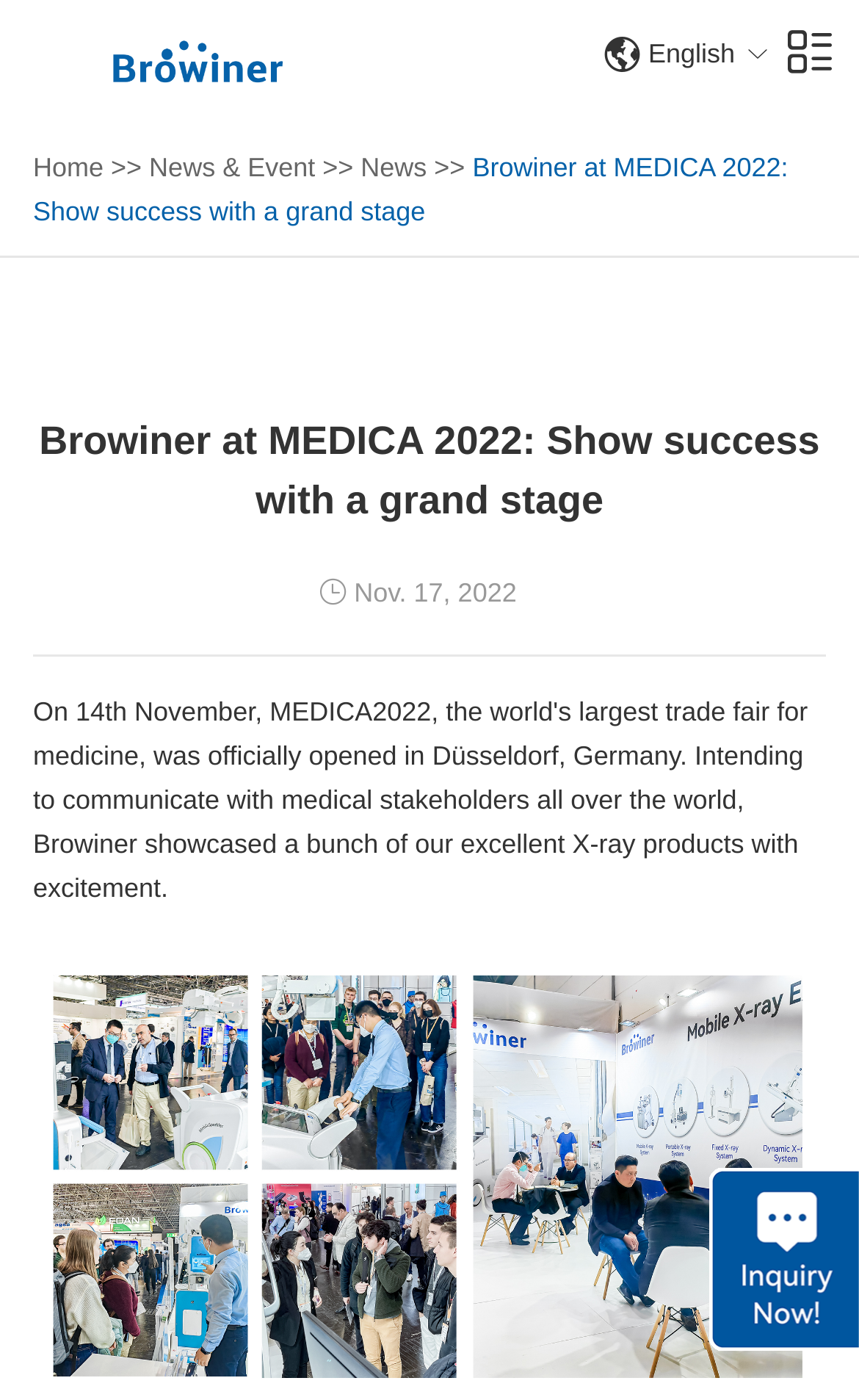Extract the bounding box coordinates for the described element: "Home". The coordinates should be represented as four float numbers between 0 and 1: [left, top, right, bottom].

[0.038, 0.108, 0.121, 0.13]